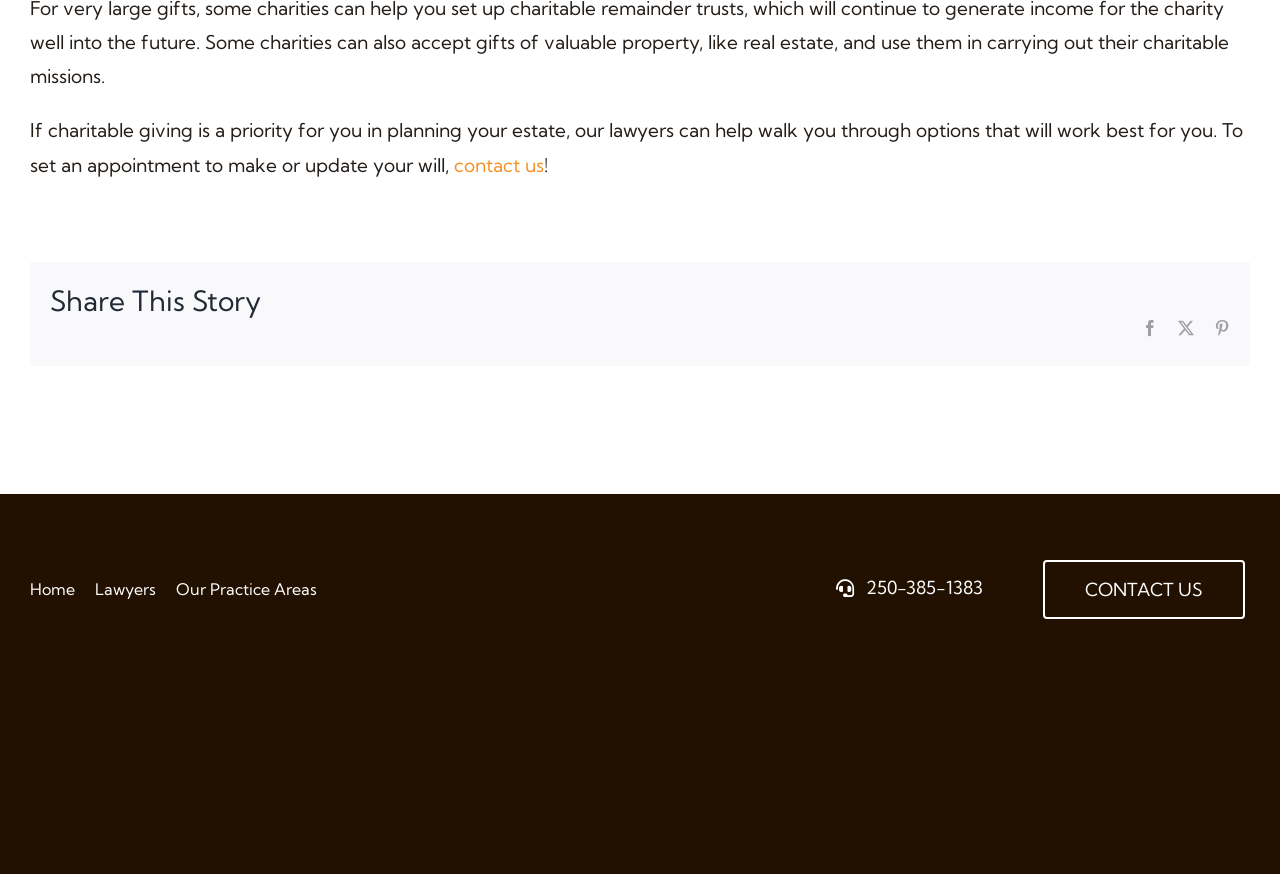Provide the bounding box coordinates of the HTML element this sentence describes: "Our Practice Areas". The bounding box coordinates consist of four float numbers between 0 and 1, i.e., [left, top, right, bottom].

[0.137, 0.638, 0.263, 0.712]